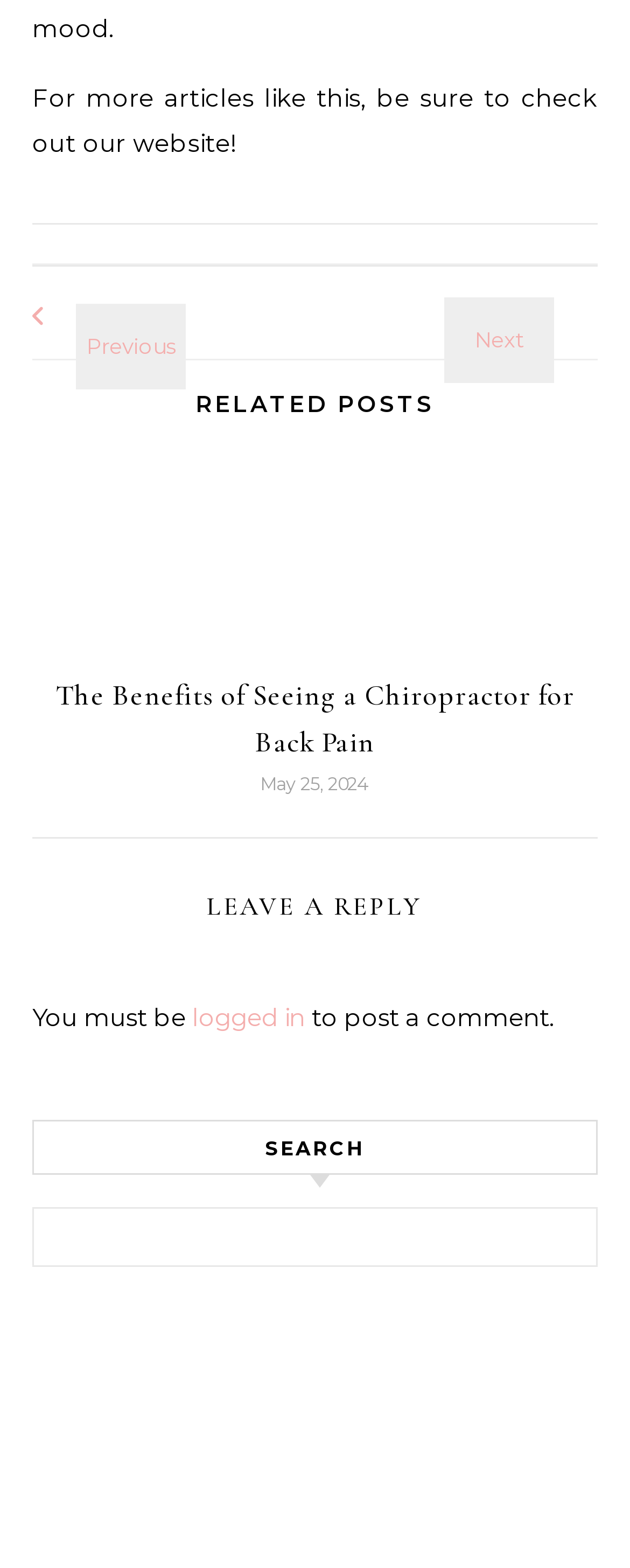Provide the bounding box coordinates for the UI element described in this sentence: "logged in". The coordinates should be four float values between 0 and 1, i.e., [left, top, right, bottom].

[0.305, 0.639, 0.485, 0.659]